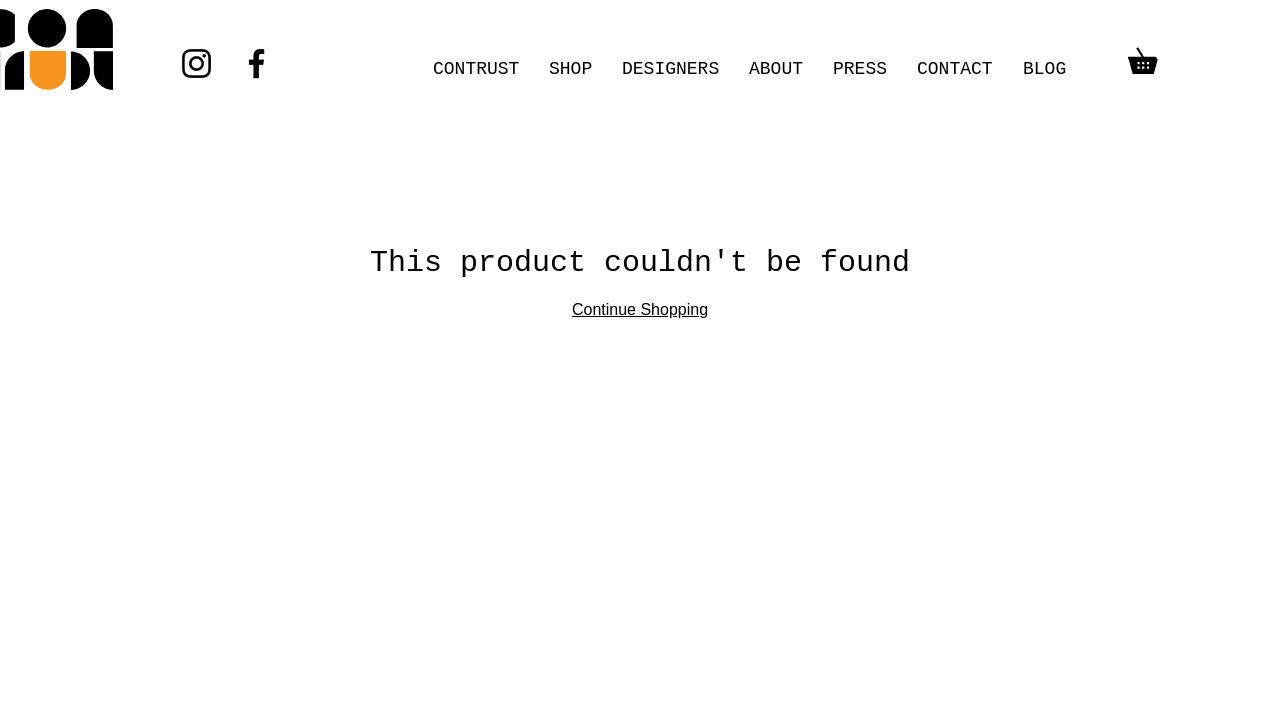Utilize the details in the image to give a detailed response to the question: What is the call-to-action on the webpage?

I found a prominent button with the text 'Continue Shopping', which is likely the call-to-action on the webpage, encouraging users to continue shopping.